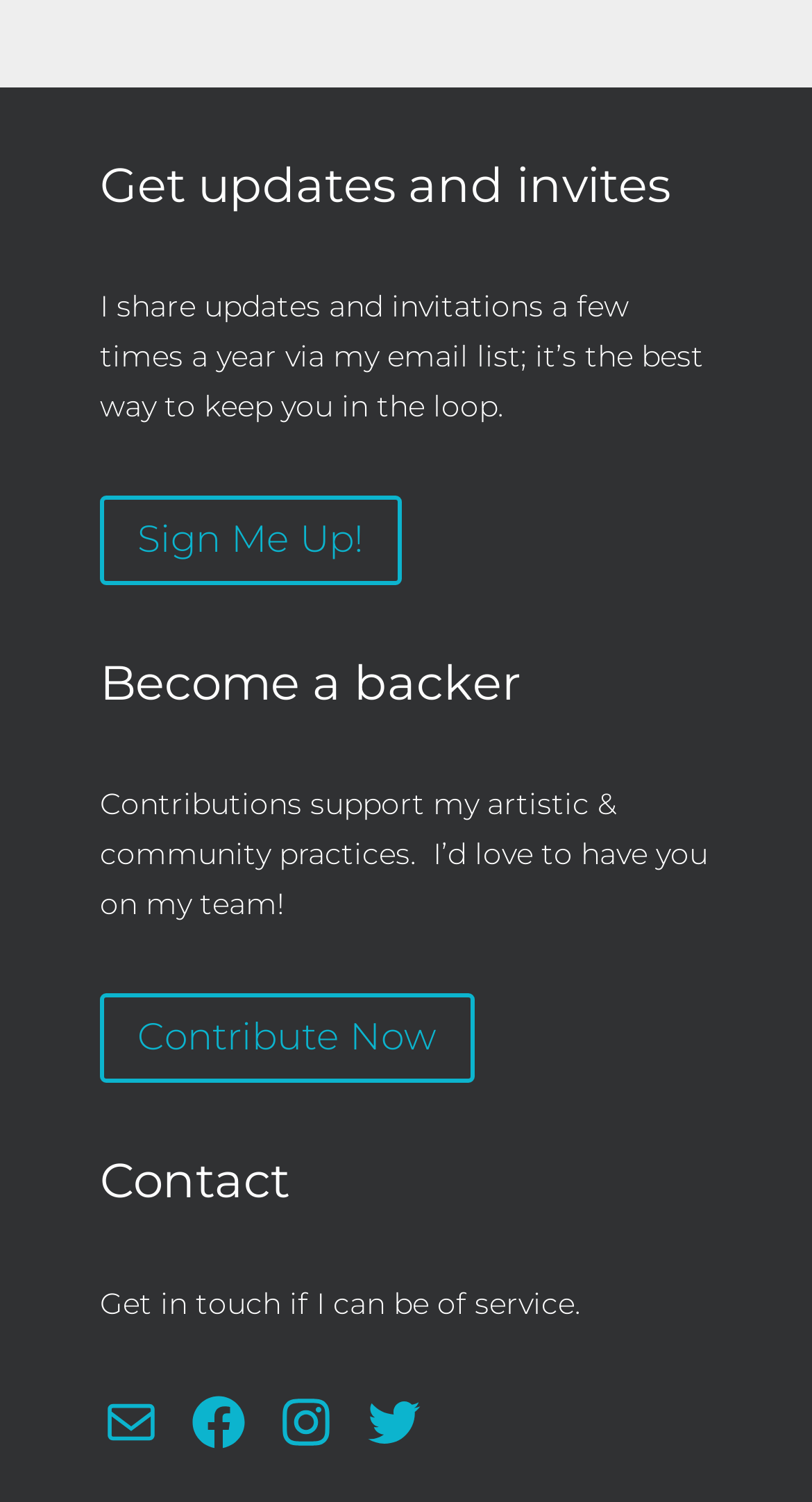Please provide a detailed answer to the question below based on the screenshot: 
How can you support the author's practices?

The static text 'Contributions support my artistic & community practices. I’d love to have you on my team!' suggests that contributions are used to support the author's practices, and the link 'Contribute Now' provides a way to do so.